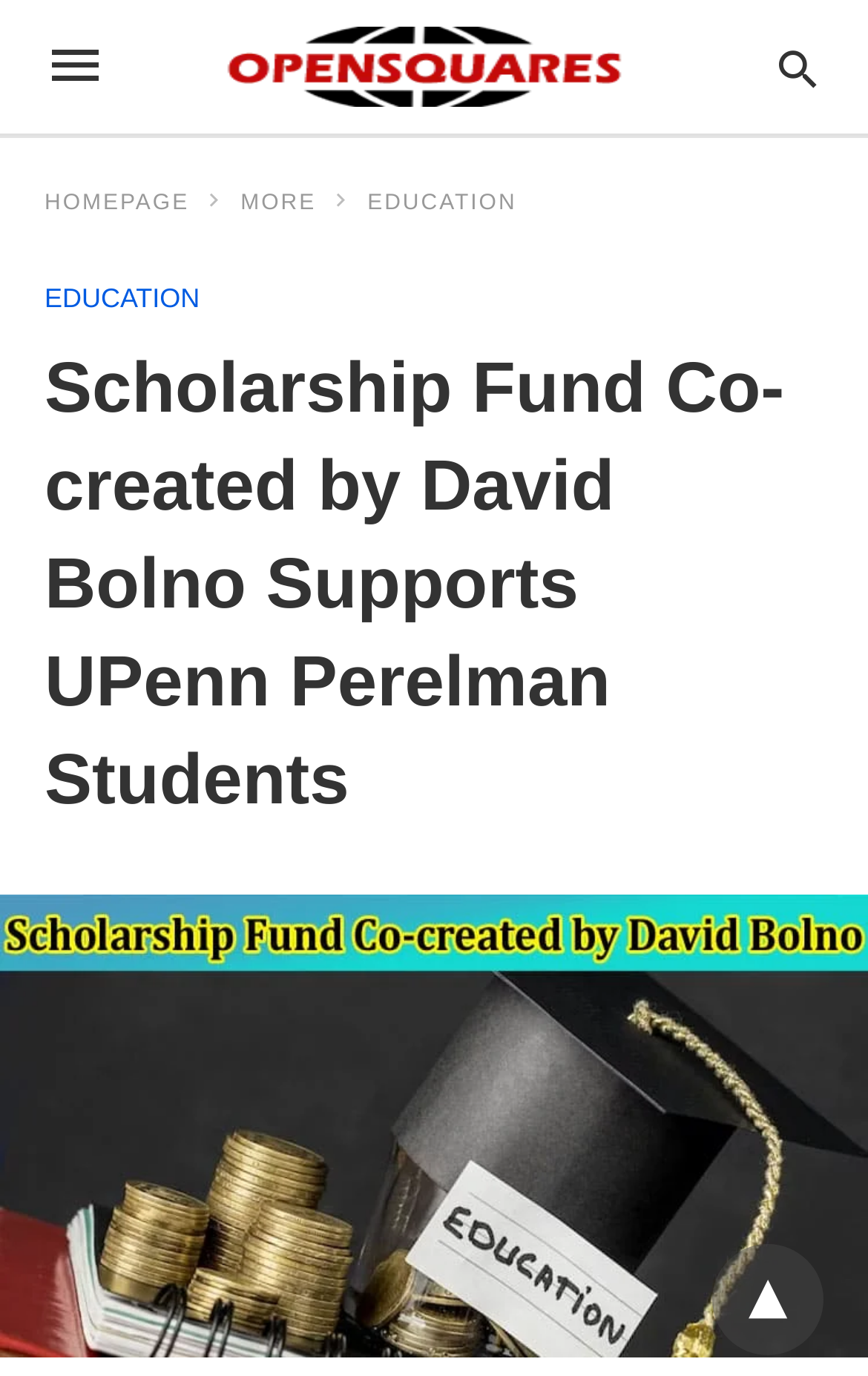What is the shape of the dropdown icon?
Based on the image, please offer an in-depth response to the question.

The dropdown icon is a triangle shape, represented by the symbol '▾', located at the bottom right corner of the webpage.